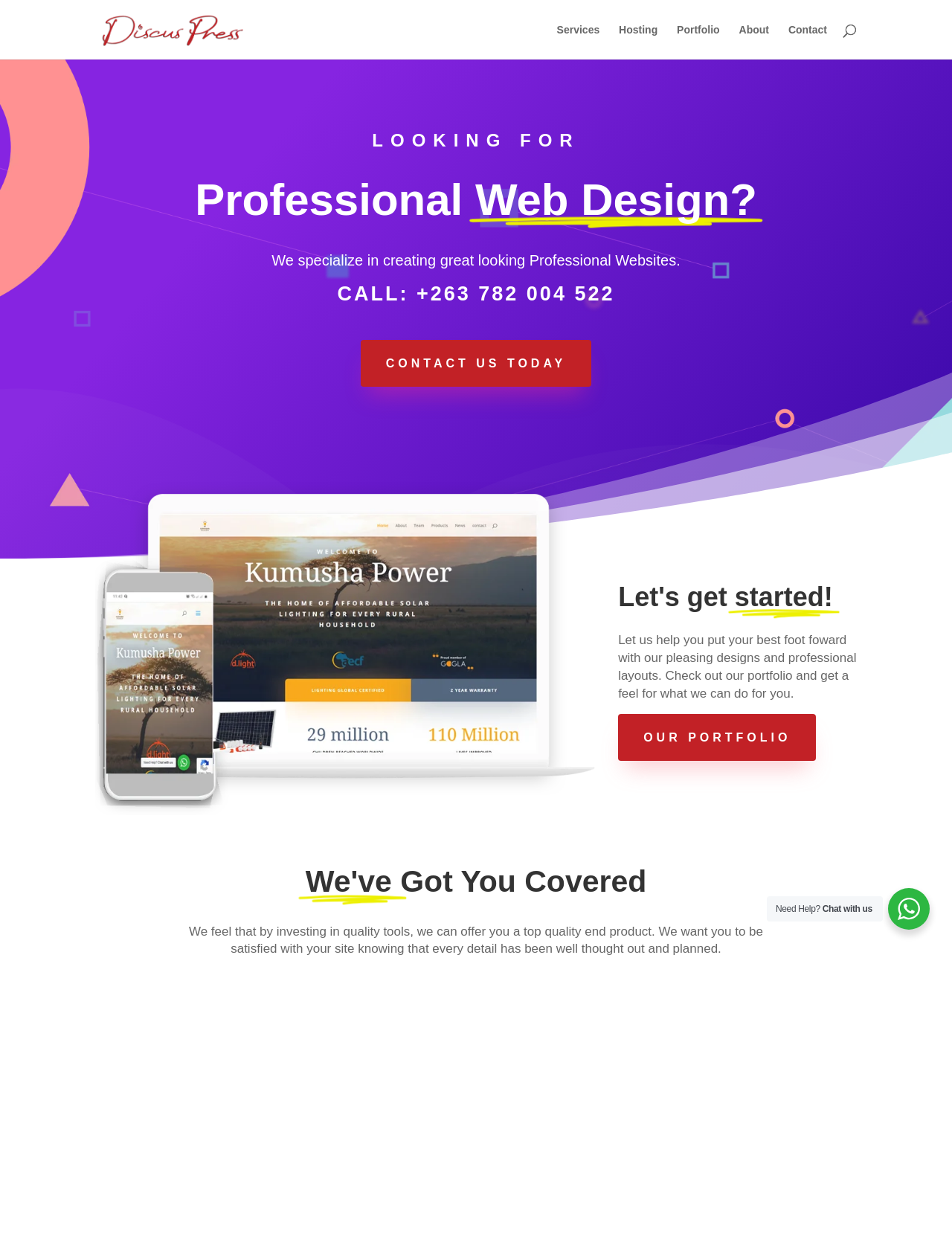Create a detailed narrative describing the layout and content of the webpage.

The webpage is about Discus Press, a company that specializes in building WordPress websites. At the top, there is a logo of Discus Press, which is an image, accompanied by a link to the company's homepage. 

To the right of the logo, there are five navigation links: Services, Hosting, Portfolio, About, and Contact. Below these links, there is a search bar that spans across the page. 

The main content of the page is divided into several sections. The first section has a heading "LOOKING FOR Professional Web Design?" and features an image. Below the heading, there is a paragraph of text that describes the company's specialization in creating great-looking professional websites. 

To the right of this section, there is a call-to-action link "CONTACT US TODAY" and a phone number. Below this, there is an image of a website, Kumusha Power Website. 

The next section has a heading "Let's get started!" and features an image. Below the heading, there is a paragraph of text that describes how the company can help with pleasing designs and professional layouts. There is also a link to the company's portfolio. 

The following section has a heading "We've Got You Covered" and features an image. Below the heading, there is a paragraph of text that describes the company's investment in quality tools to offer top-quality end products. 

Below this section, there are four sections that describe the company's services: Web Design, S.E.O., Site Maintenance, and Website Hosting. Each section has a heading and a paragraph of text that describes the service. 

At the bottom right of the page, there are two static texts: "Need Help?" and "Chat with us".